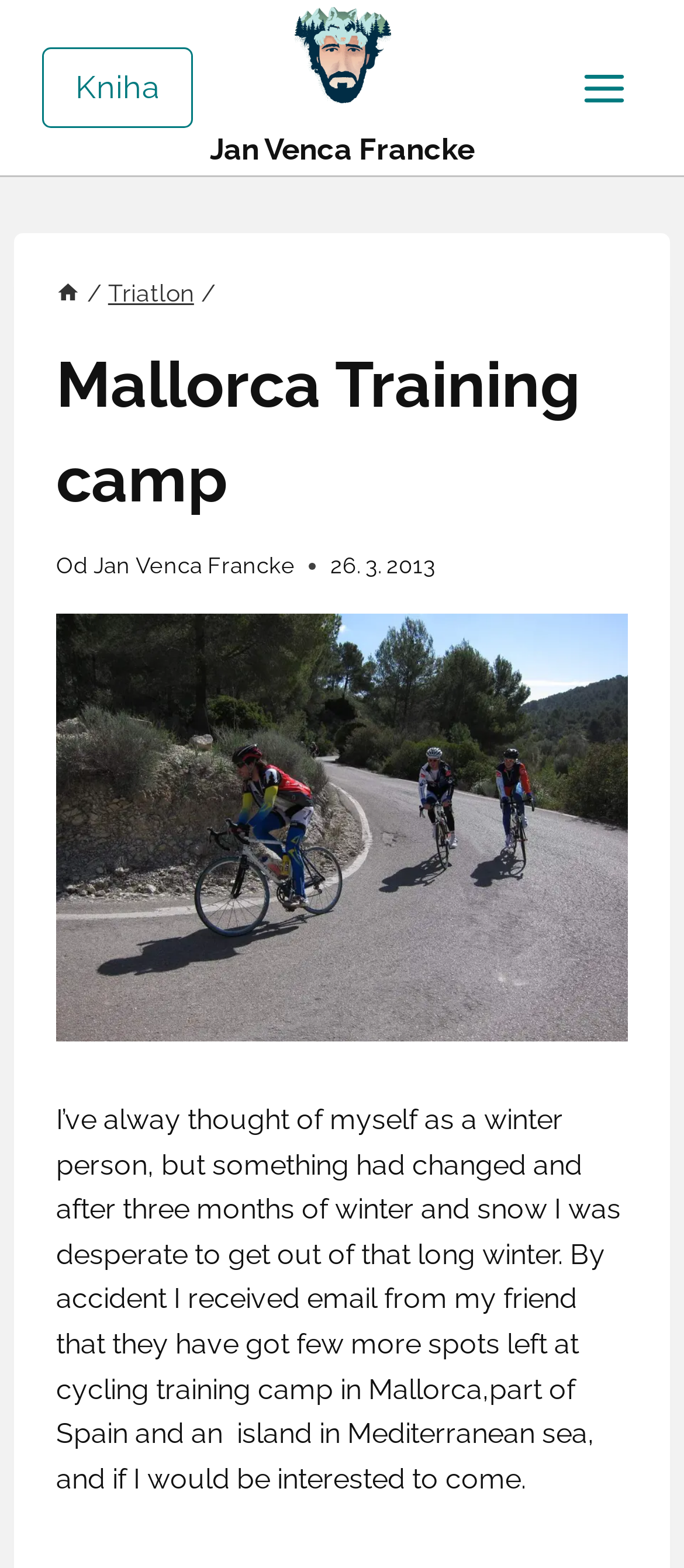Given the element description, predict the bounding box coordinates in the format (top-left x, top-left y, bottom-right x, bottom-right y), using floating point numbers between 0 and 1: alt="59D70D0C-340F-4D05-AD55-A05413B53816" title="59D70D0C-340F-4D05-AD55-A05413B53816"

None